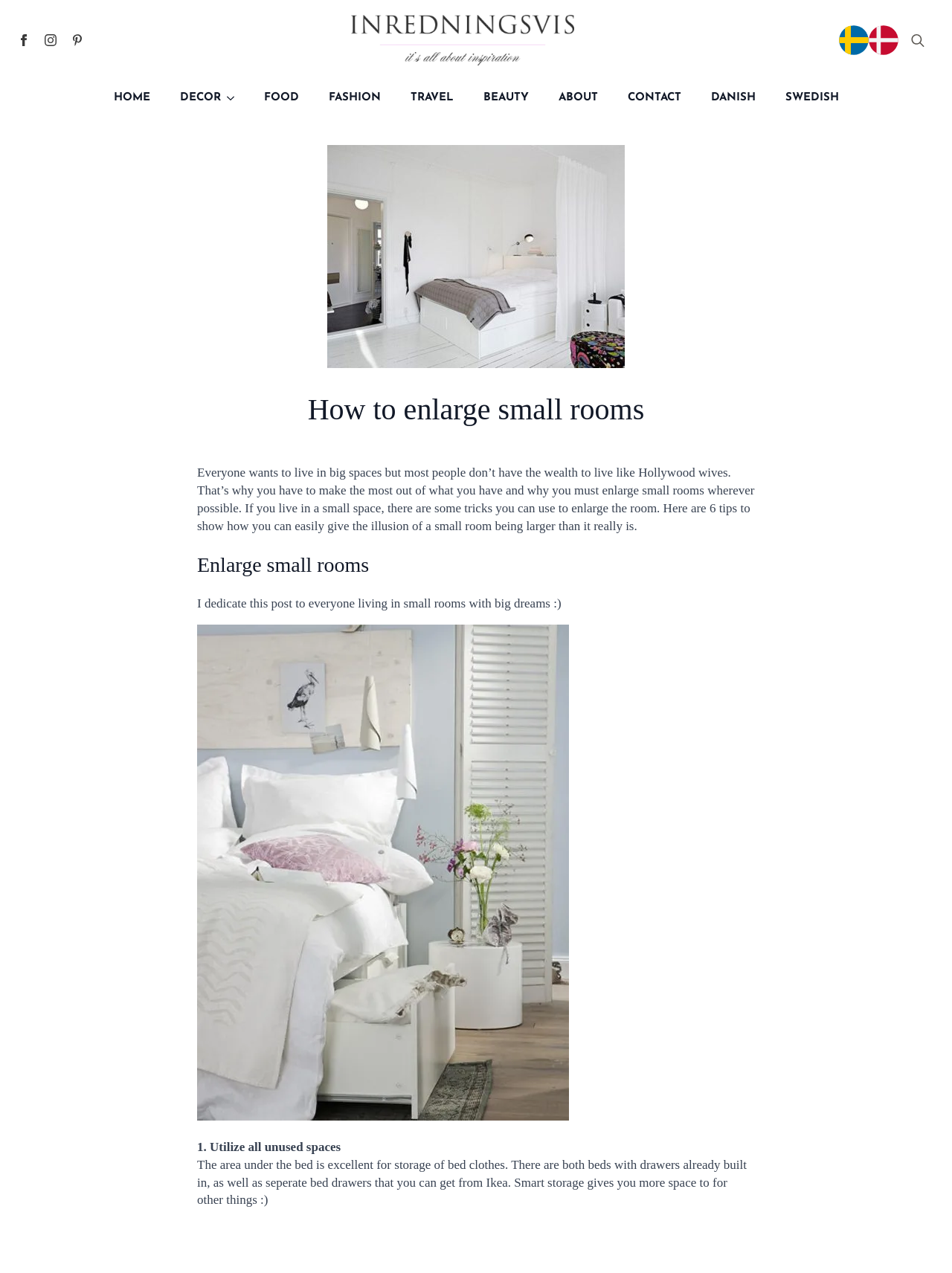Find the bounding box coordinates for the HTML element described in this sentence: "Food". Provide the coordinates as four float numbers between 0 and 1, in the format [left, top, right, bottom].

[0.261, 0.061, 0.329, 0.093]